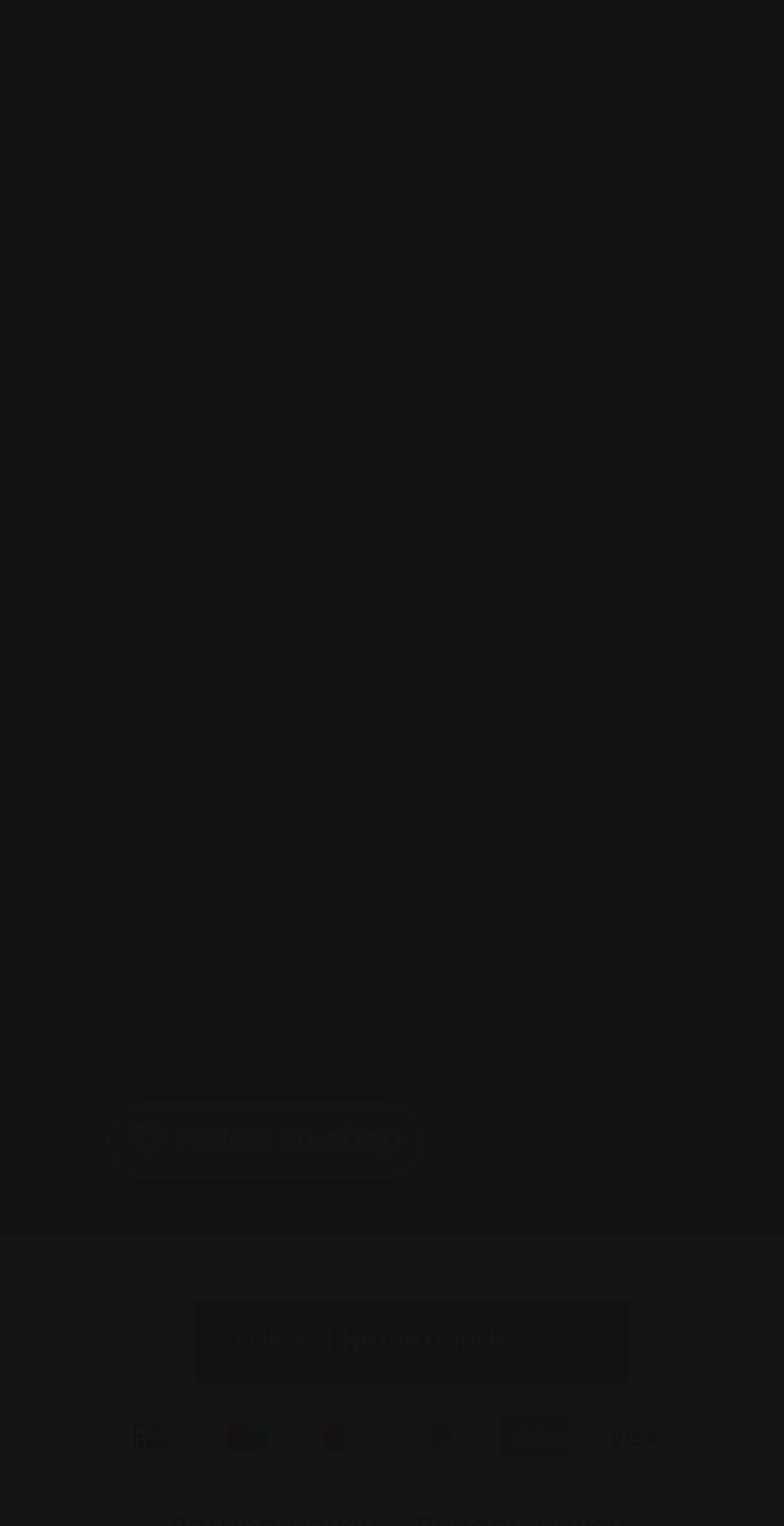Specify the bounding box coordinates of the area that needs to be clicked to achieve the following instruction: "View Sustainability information".

[0.103, 0.457, 0.897, 0.517]